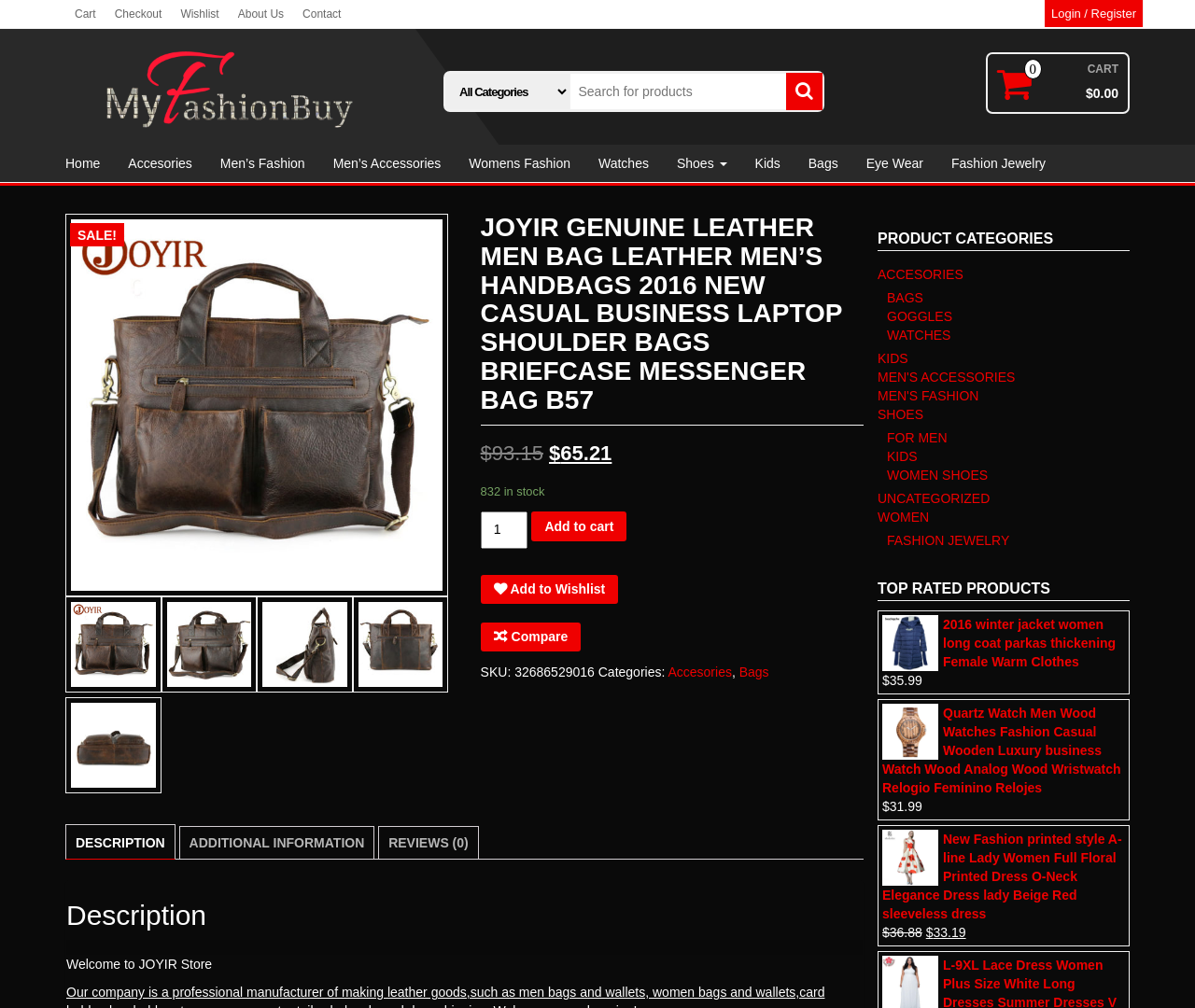Please give a short response to the question using one word or a phrase:
How many reviews does the product have?

0